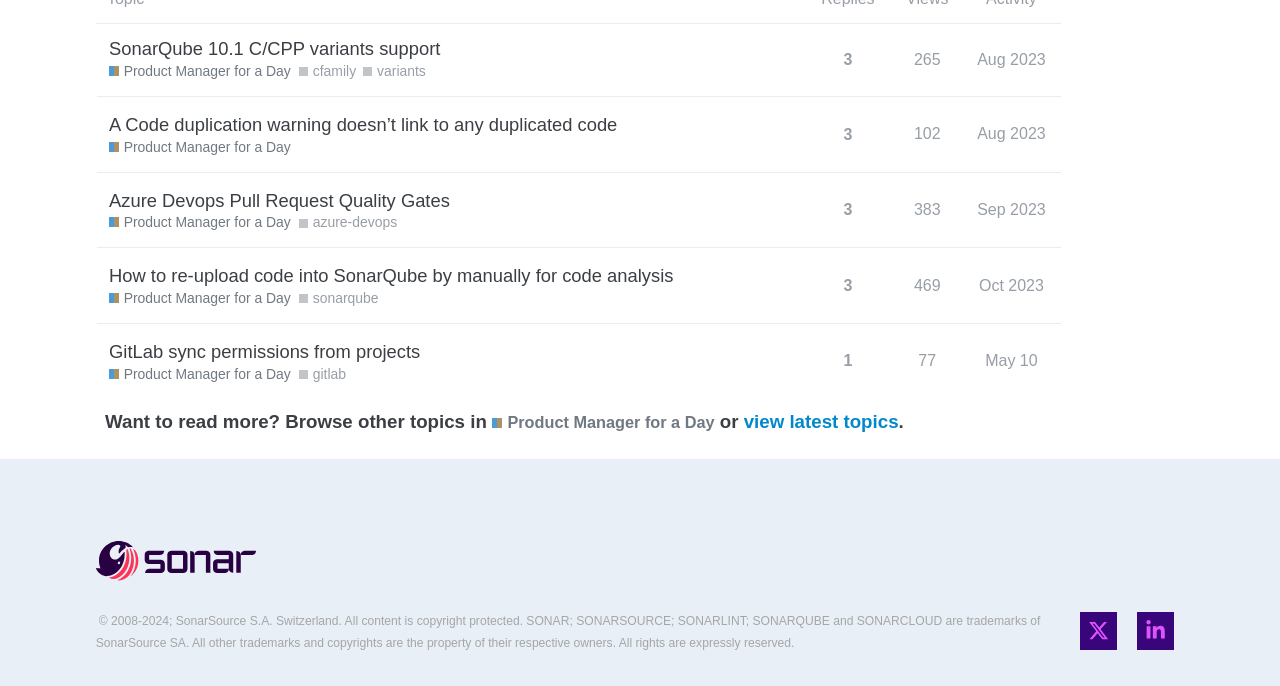Identify the coordinates of the bounding box for the element that must be clicked to accomplish the instruction: "Browse other topics in 'Product Manager for a Day'".

[0.384, 0.599, 0.558, 0.632]